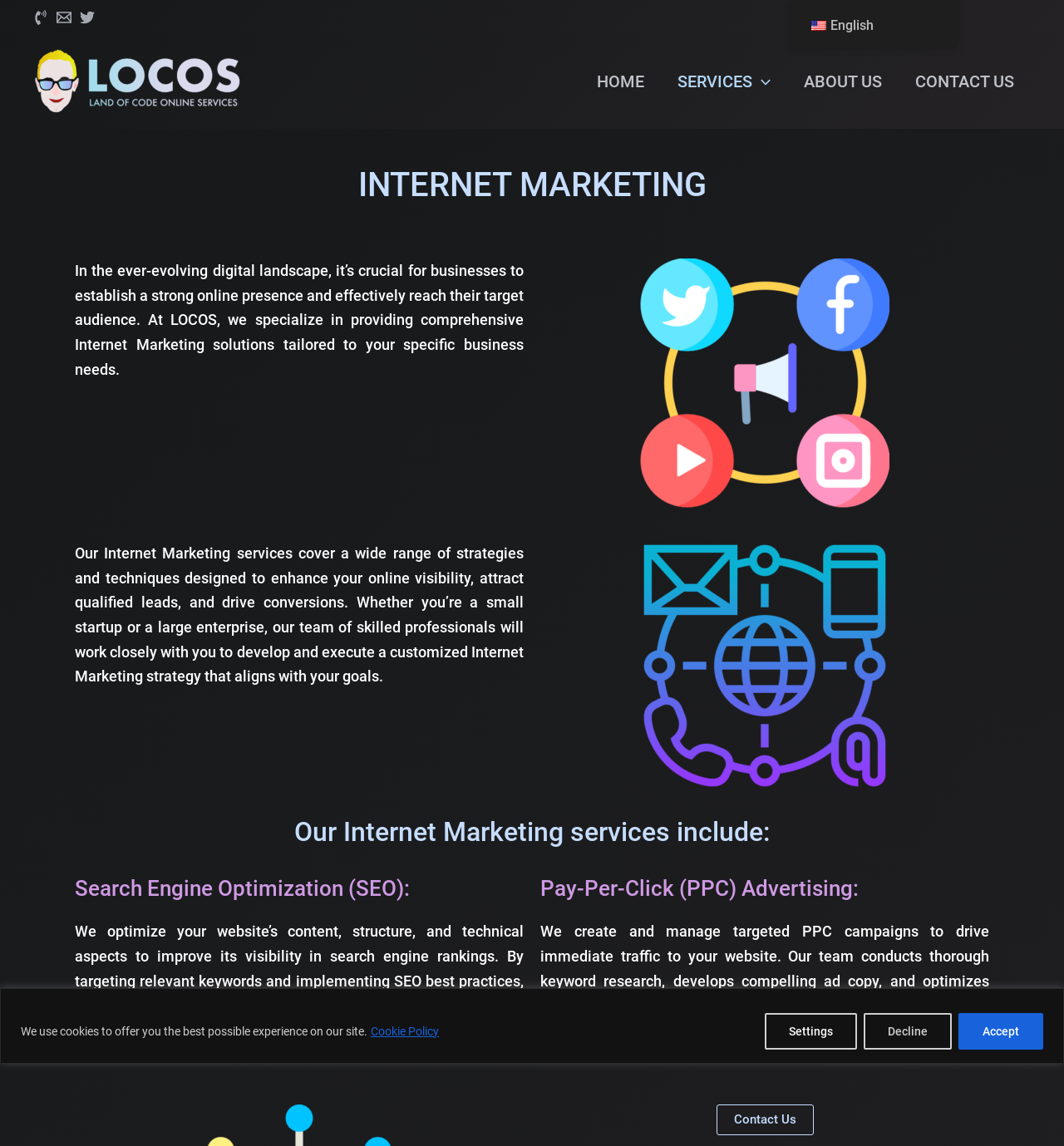By analyzing the image, answer the following question with a detailed response: What social media platform is linked on the webpage?

The social media platform linked on the webpage is Twitter, which is represented by an image and a link 'Twitter' located at the top of the page.